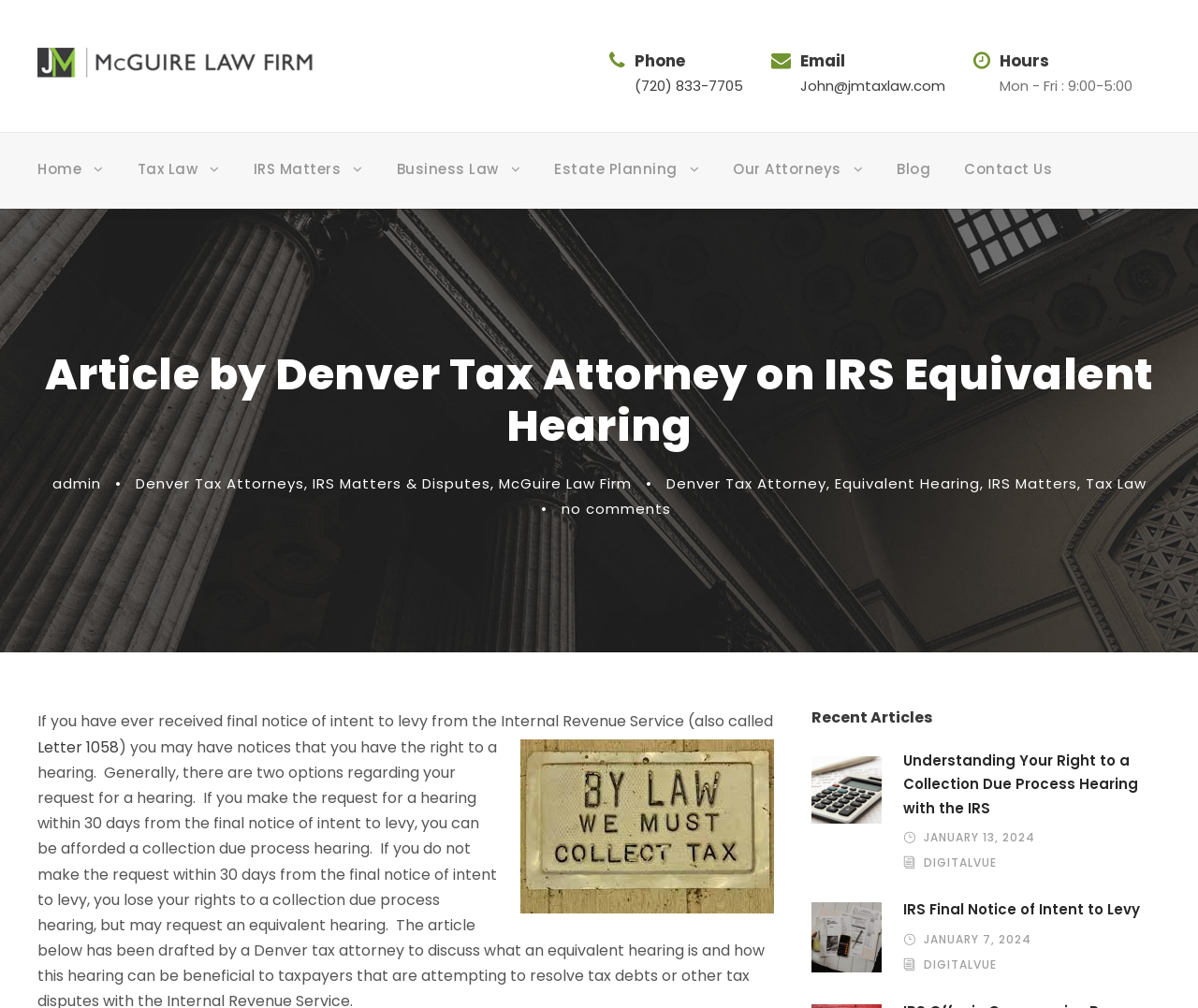How many recent articles are listed on the webpage?
Use the information from the image to give a detailed answer to the question.

I found the number of recent articles by looking at the section with the heading 'Recent Articles'. This section contains two article links, indicating that there are two recent articles listed on the webpage.